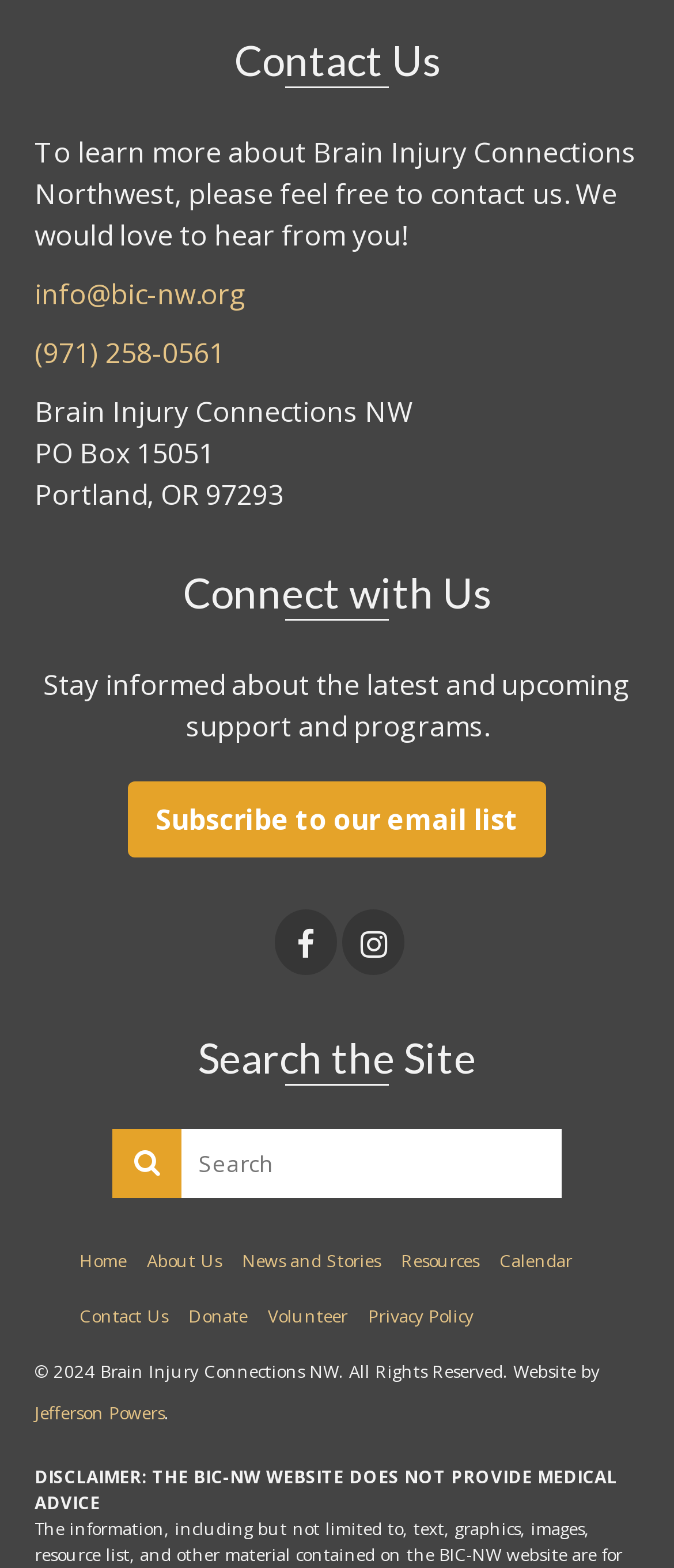Determine the bounding box coordinates of the section I need to click to execute the following instruction: "Go to the home page". Provide the coordinates as four float numbers between 0 and 1, i.e., [left, top, right, bottom].

[0.103, 0.786, 0.203, 0.821]